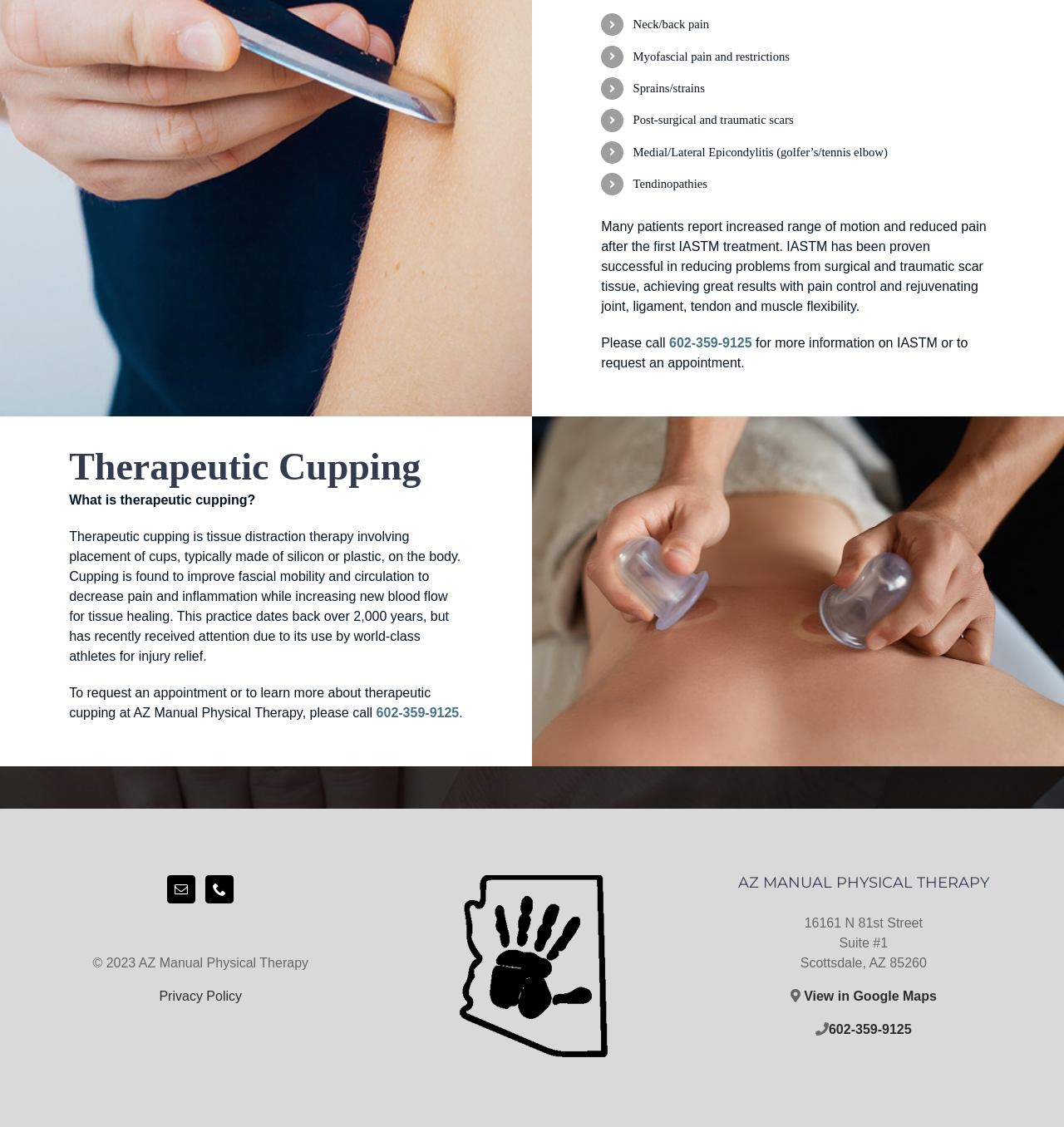What is the purpose of therapeutic cupping?
Please provide a comprehensive answer based on the visual information in the image.

According to the webpage, therapeutic cupping is a tissue distraction therapy that improves fascial mobility and circulation to decrease pain and inflammation while increasing new blood flow for tissue healing.